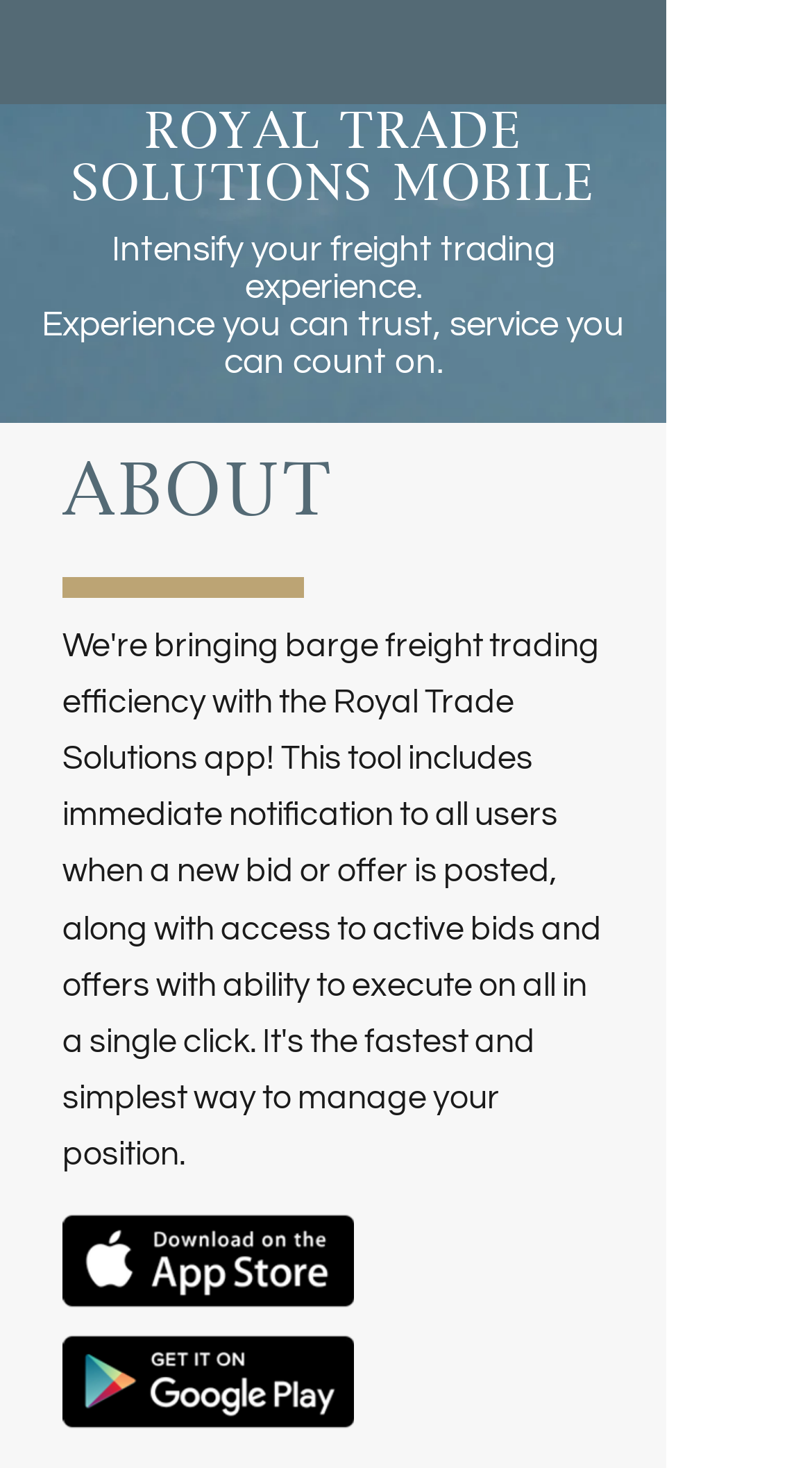Generate a detailed explanation of the webpage's features and information.

The webpage is about Royal Trade Solutions' mobile app. At the top, there is a prominent heading "ROYAL TRADE SOLUTIONS MOBILE" that spans most of the width. Below it, there are two paragraphs of text. The first paragraph reads "Intensify your freight trading experience." and is positioned slightly to the right of the heading. The second paragraph reads "Experience you can trust, service you can count on." and is positioned below the first paragraph, aligned to the left edge of the heading.

Further down, there is a heading "ABOUT" that is centered horizontally. Below the "ABOUT" heading, there is a call-to-action button "Download Mobil App" that takes up about a third of the width. The button contains a link "Download Mobile App on the App Store" and an accompanying image with the same description. The button is positioned near the bottom of the page, leaving some empty space above it.